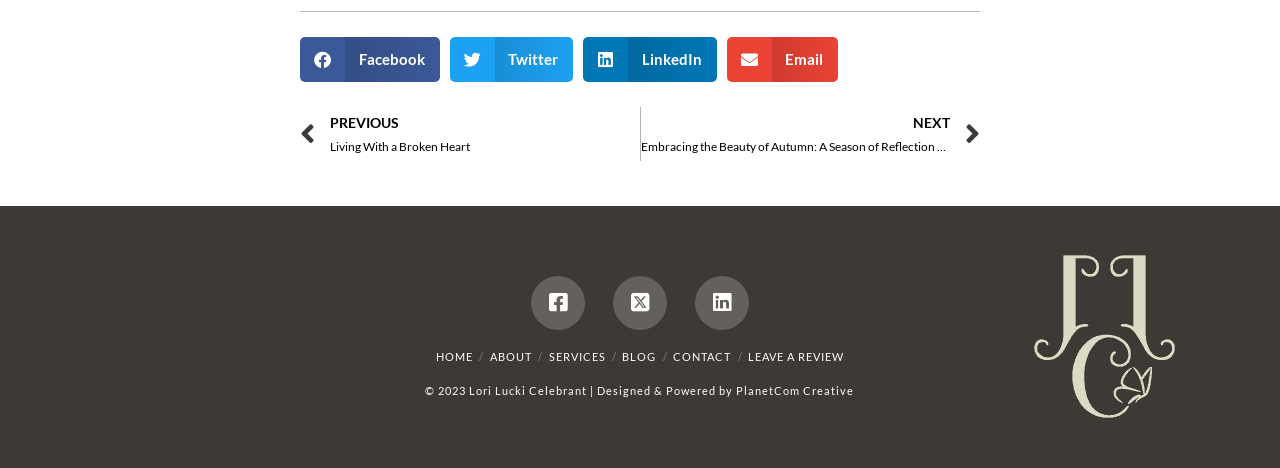Please locate the bounding box coordinates of the element's region that needs to be clicked to follow the instruction: "Go to previous article". The bounding box coordinates should be provided as four float numbers between 0 and 1, i.e., [left, top, right, bottom].

[0.234, 0.228, 0.5, 0.344]